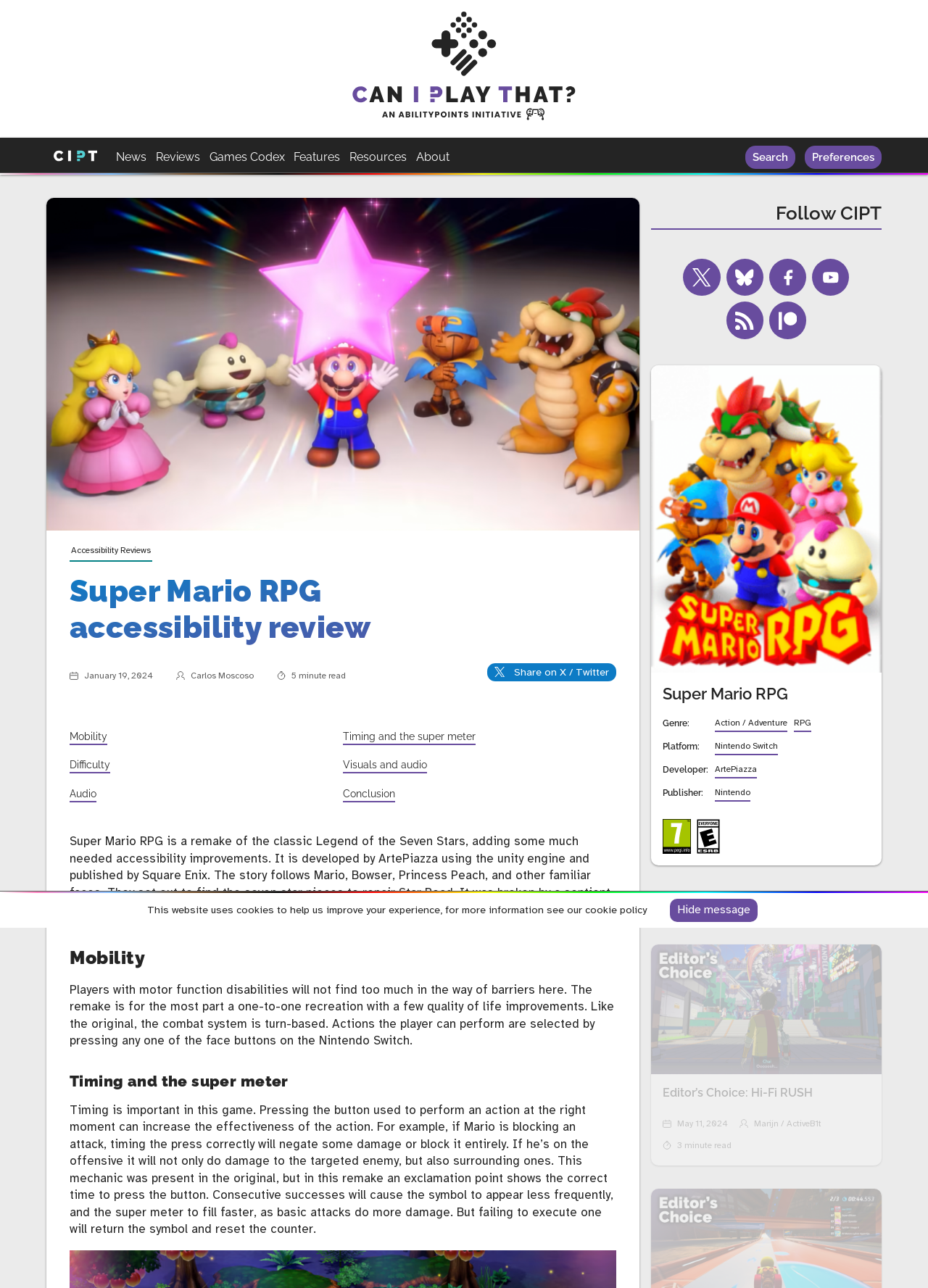Who is the author of the review?
Answer the question with a detailed explanation, including all necessary information.

The author of the review can be found by looking at the link 'Carlos Moscoso' which is located below the heading 'Super Mario RPG accessibility review' and above the text '5 minute read'.